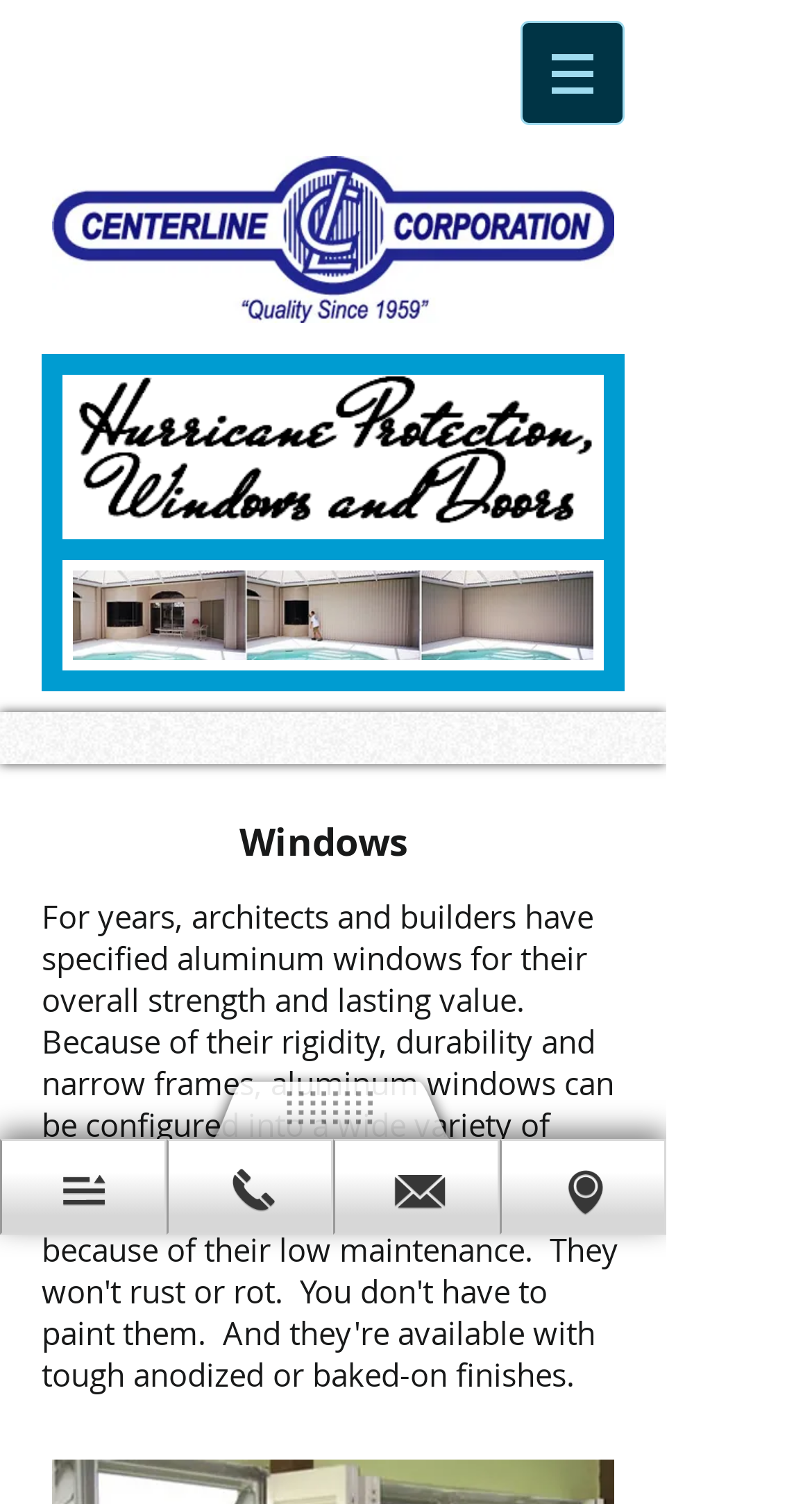Generate a thorough caption that explains the contents of the webpage.

The webpage appears to be a Windows-themed website, with a prominent logo at the top-left corner, taking up about 70% of the width. Below the logo, there is a horizontal strip of images, including a hurricane image and a "top.jpg" image, which spans about 70% of the width.

On the top-right corner, there is a navigation menu labeled "Site", which contains a button with a dropdown menu. The button is accompanied by a small image. 

The main content of the webpage is headed by a prominent heading "Windows", located roughly in the middle of the page. 

At the bottom of the page, there are three links, evenly spaced across the width of the page, taking up about 10% of the height.